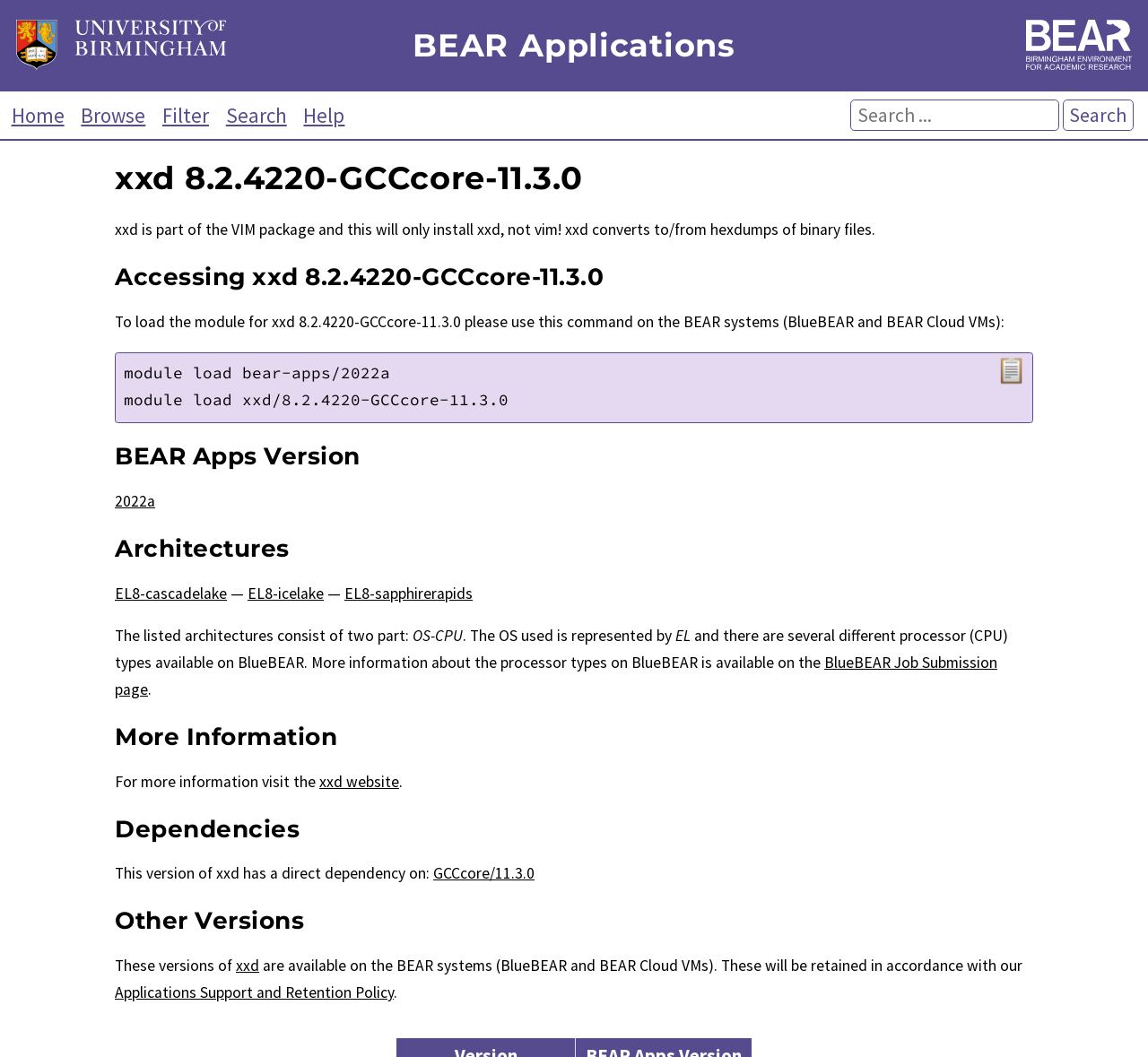Answer with a single word or phrase: 
What is the name of the application?

xxd